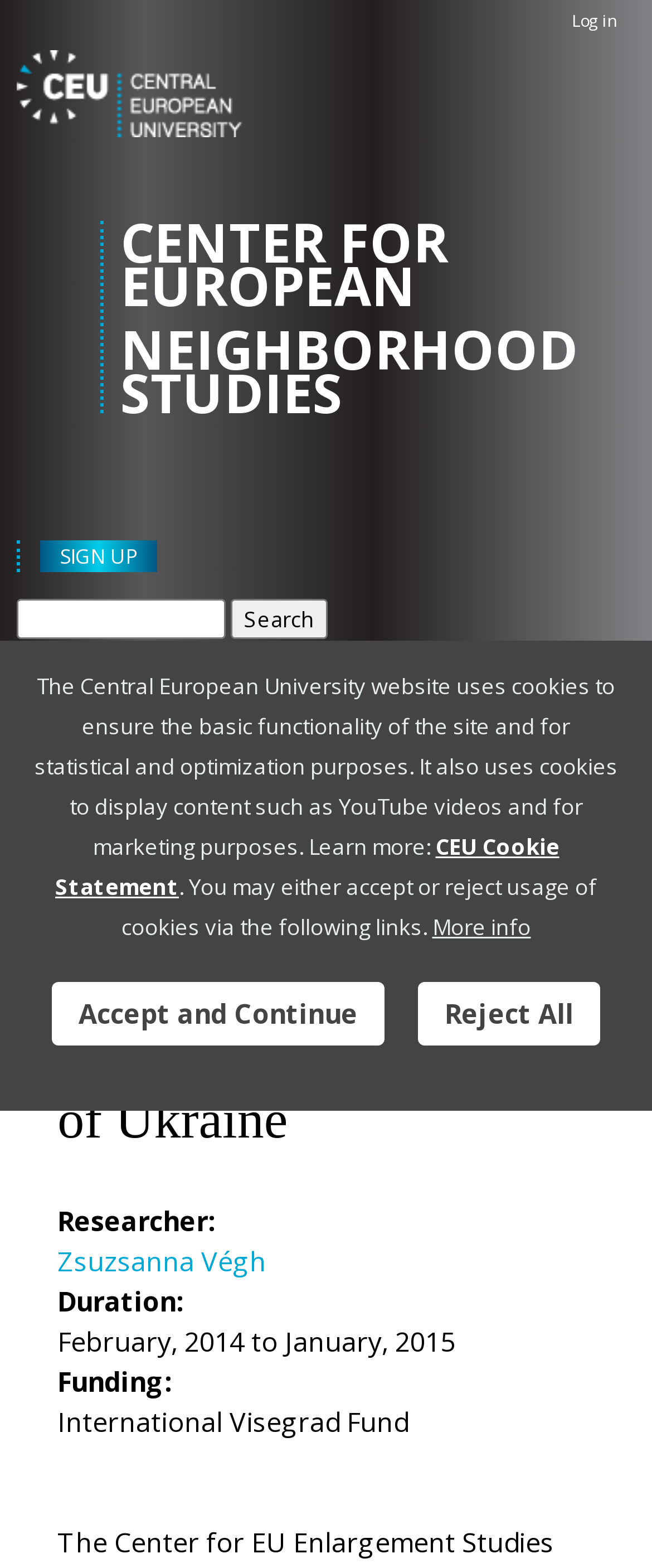Find the bounding box coordinates of the clickable area that will achieve the following instruction: "Click on the 'Port McNeil' link".

None